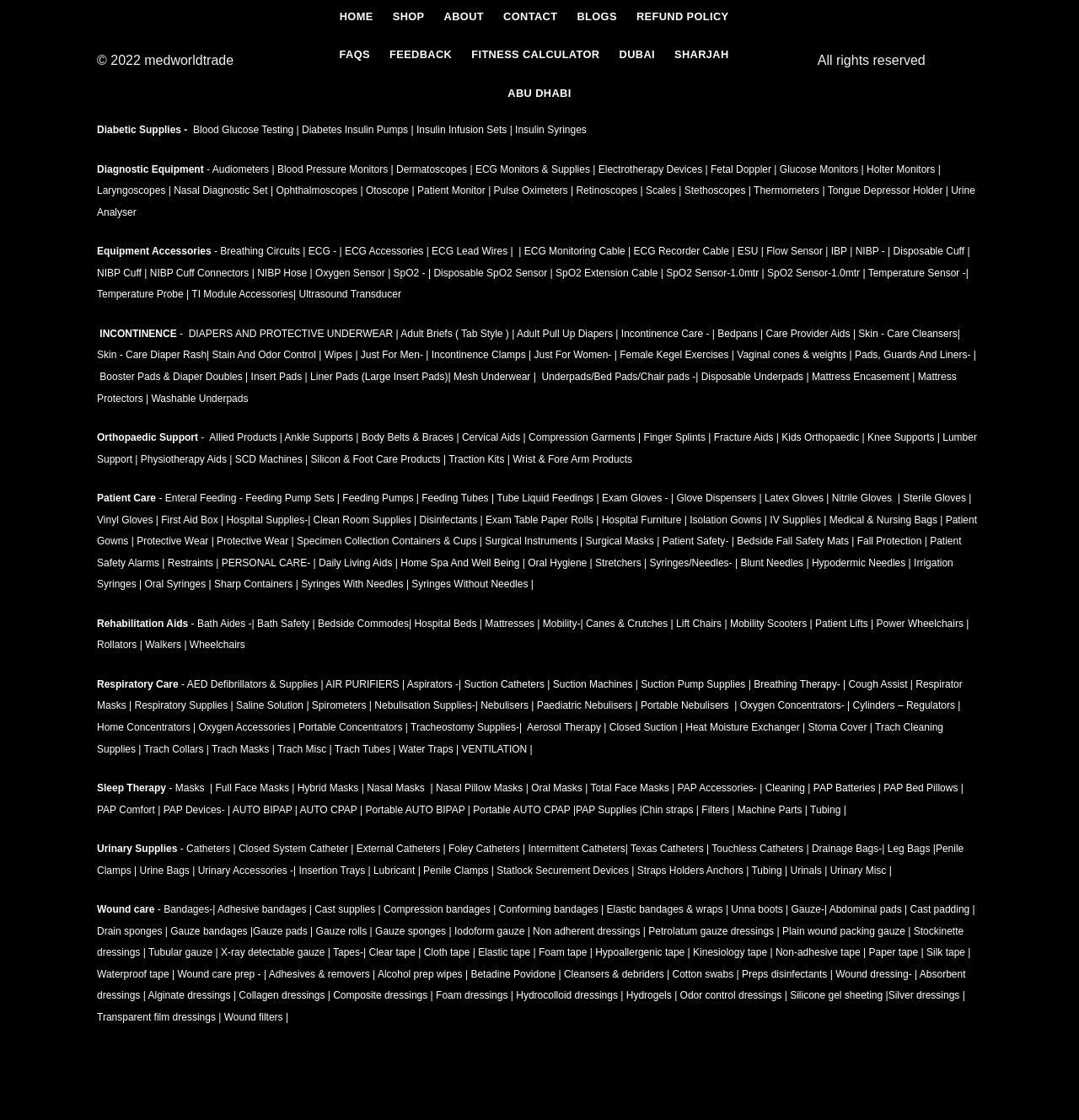Please find the bounding box coordinates of the element that must be clicked to perform the given instruction: "Go to ABOUT". The coordinates should be four float numbers from 0 to 1, i.e., [left, top, right, bottom].

[0.409, 0.003, 0.451, 0.027]